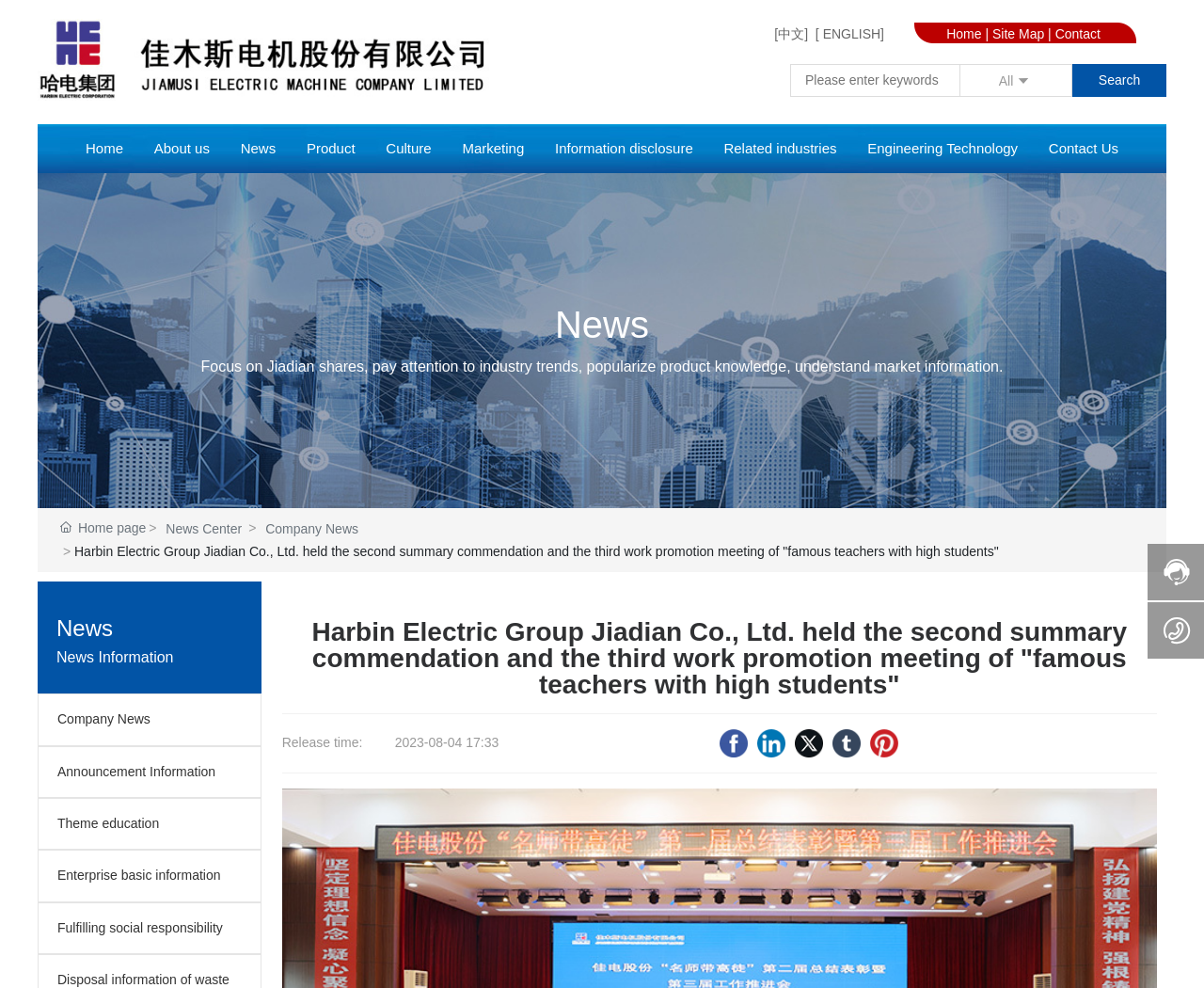Please identify the bounding box coordinates of the element that needs to be clicked to perform the following instruction: "Go to Home page".

[0.786, 0.026, 0.815, 0.042]